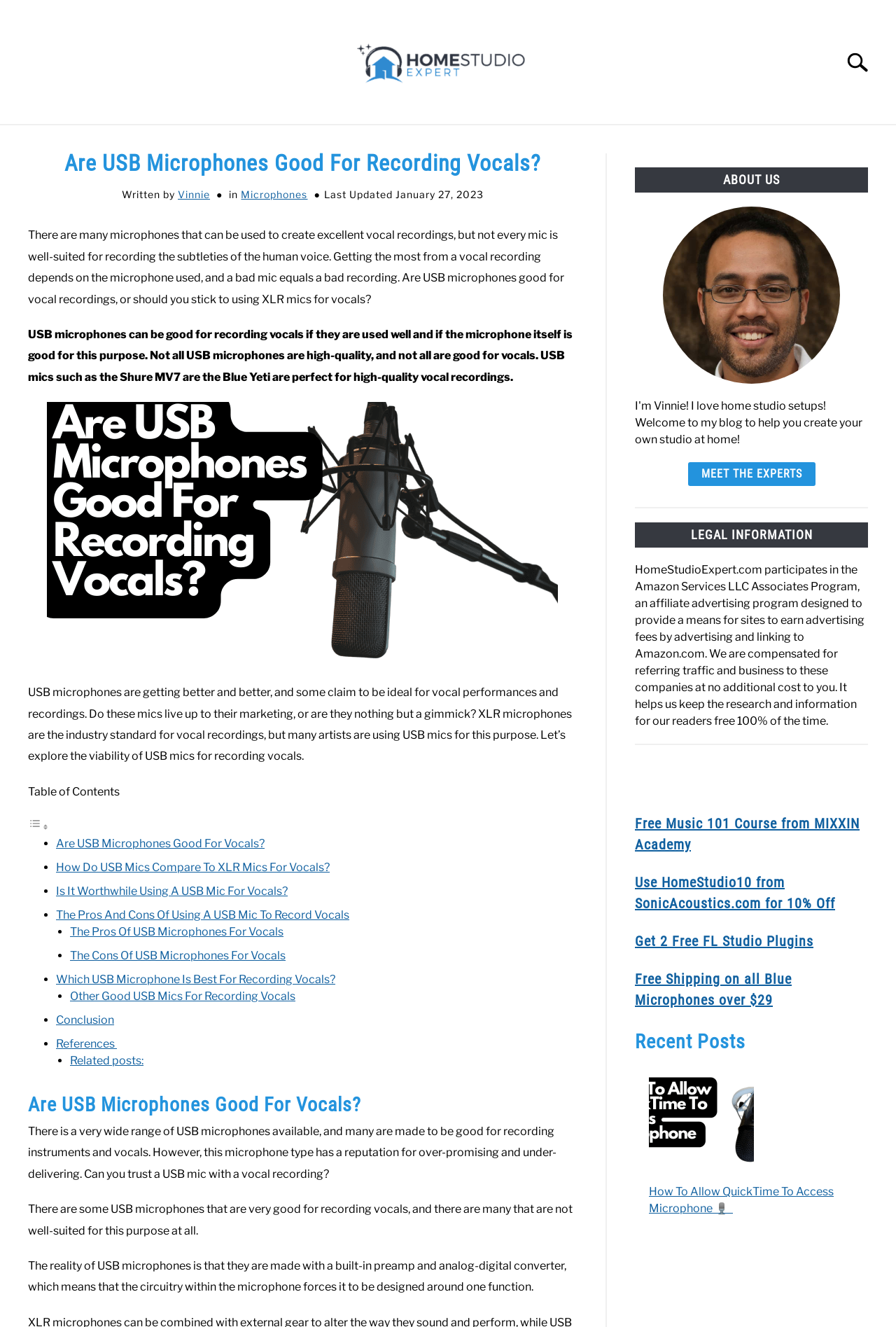Identify the title of the webpage and provide its text content.

Are USB Microphones Good For Recording Vocals?